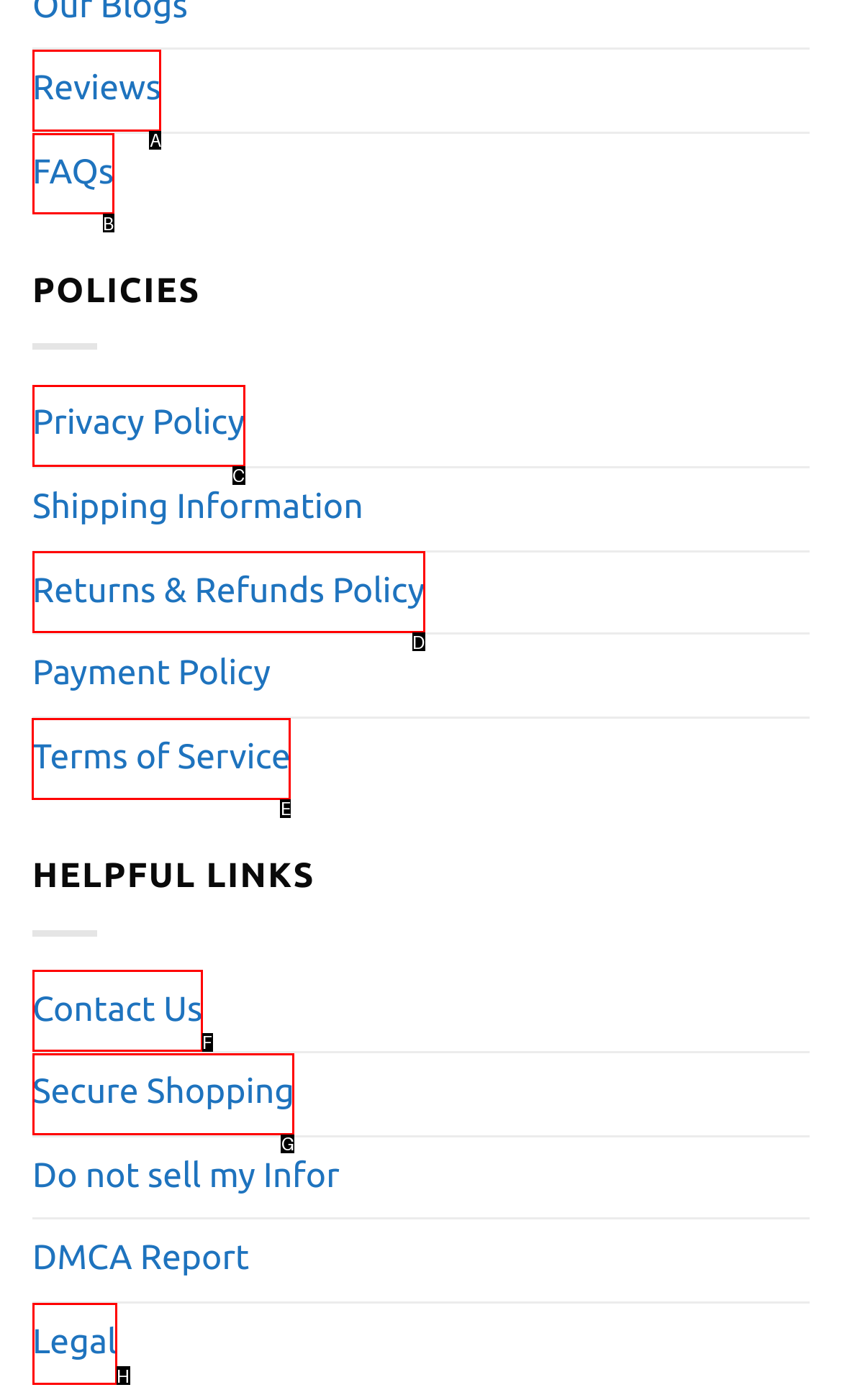Point out the HTML element I should click to achieve the following task: Check terms of service Provide the letter of the selected option from the choices.

E